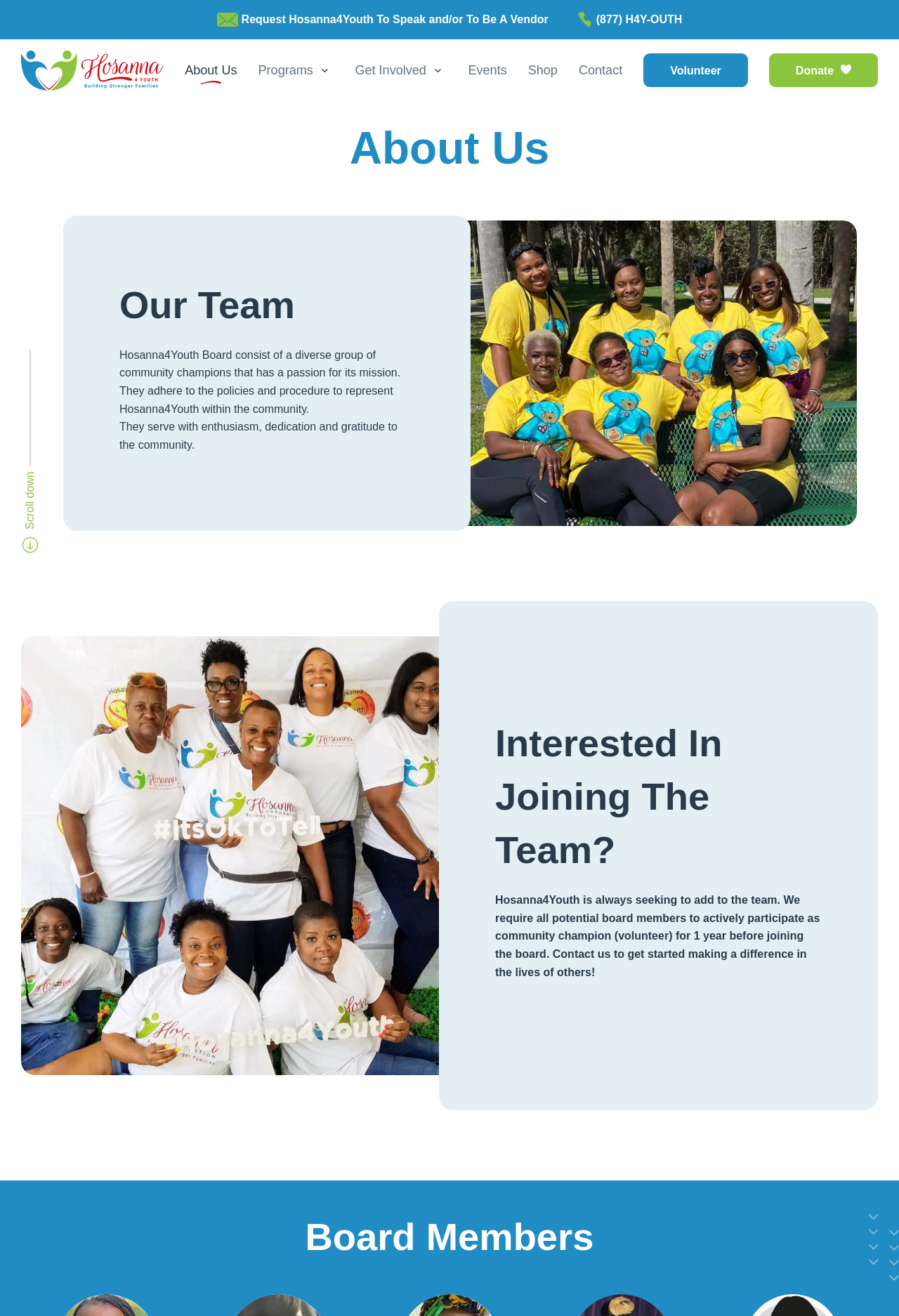What is required to join the Hosanna4Youth team?
Kindly answer the question with as much detail as you can.

I found the requirement by reading the static text that describes the process of joining the team, which states that 'all potential board members to actively participate as community champion (volunteer) for 1 year before joining the board'.